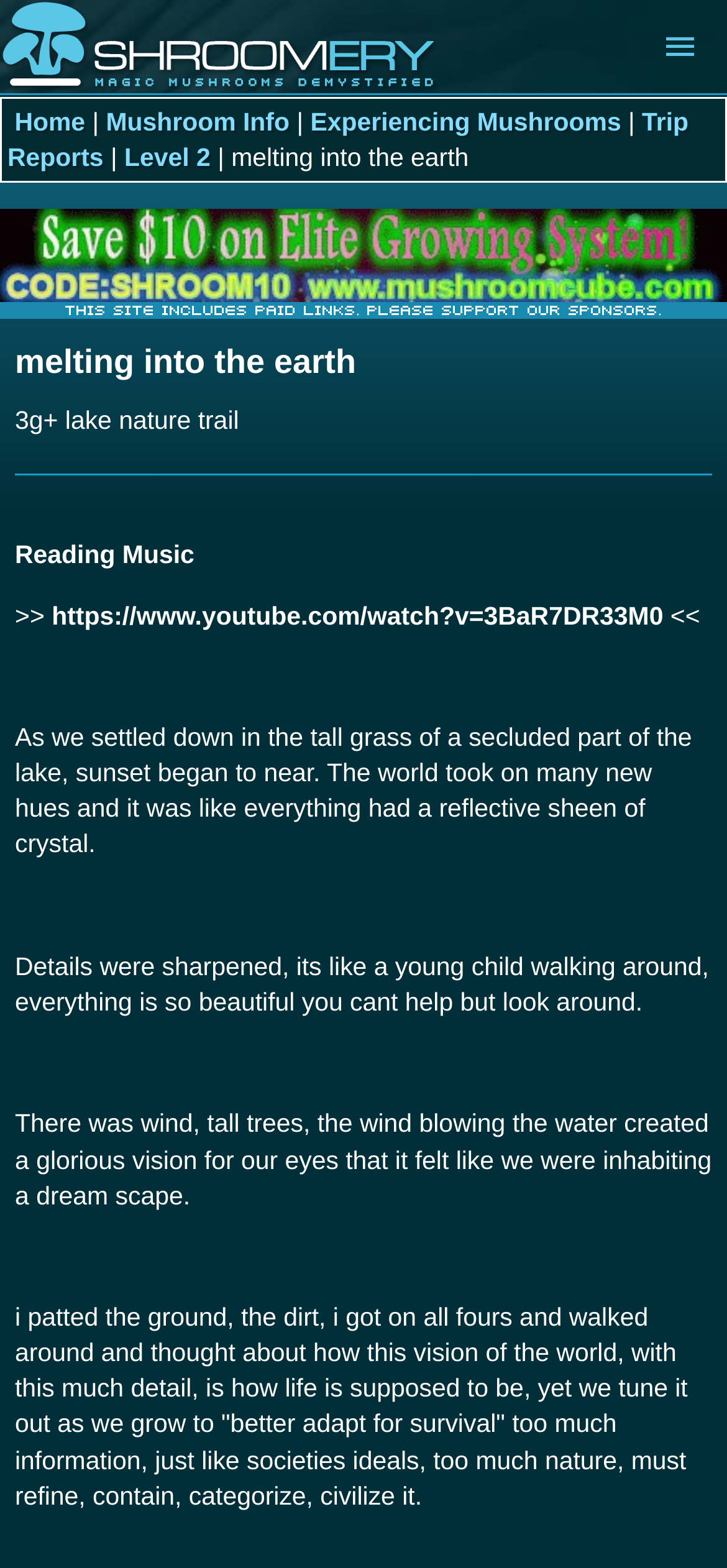Detail the various sections and features of the webpage.

The webpage appears to be a blog or personal journal entry about a person's experience with psychedelics, specifically mushrooms. At the top of the page, there is a logo and a navigation menu with links to different sections of the website, including "Home", "Mushroom Info", "Experiencing Mushrooms", "Trip Reports", and "Level 2". 

Below the navigation menu, there is a horizontal separator line, followed by a heading that reads "melting into the earth". This is likely the title of the blog post or journal entry. 

Underneath the heading, there is a short paragraph of text that reads "3g+ lake nature trail", which may be a subtitle or a brief summary of the content. 

The main content of the page is a series of paragraphs that describe the author's experience with psychedelics. The text is poetic and descriptive, with vivid imagery and introspective thoughts. The author describes the sensory details of their experience, including the visual and auditory aspects of their surroundings. They also reflect on the nature of perception and how it changes as we grow and adapt to society. 

Throughout the text, there are no images, but there are links to external websites, including YouTube, and a mention of a website called MushroomCube.com. The overall tone of the page is introspective and contemplative, with a focus on the author's personal experience and reflections.